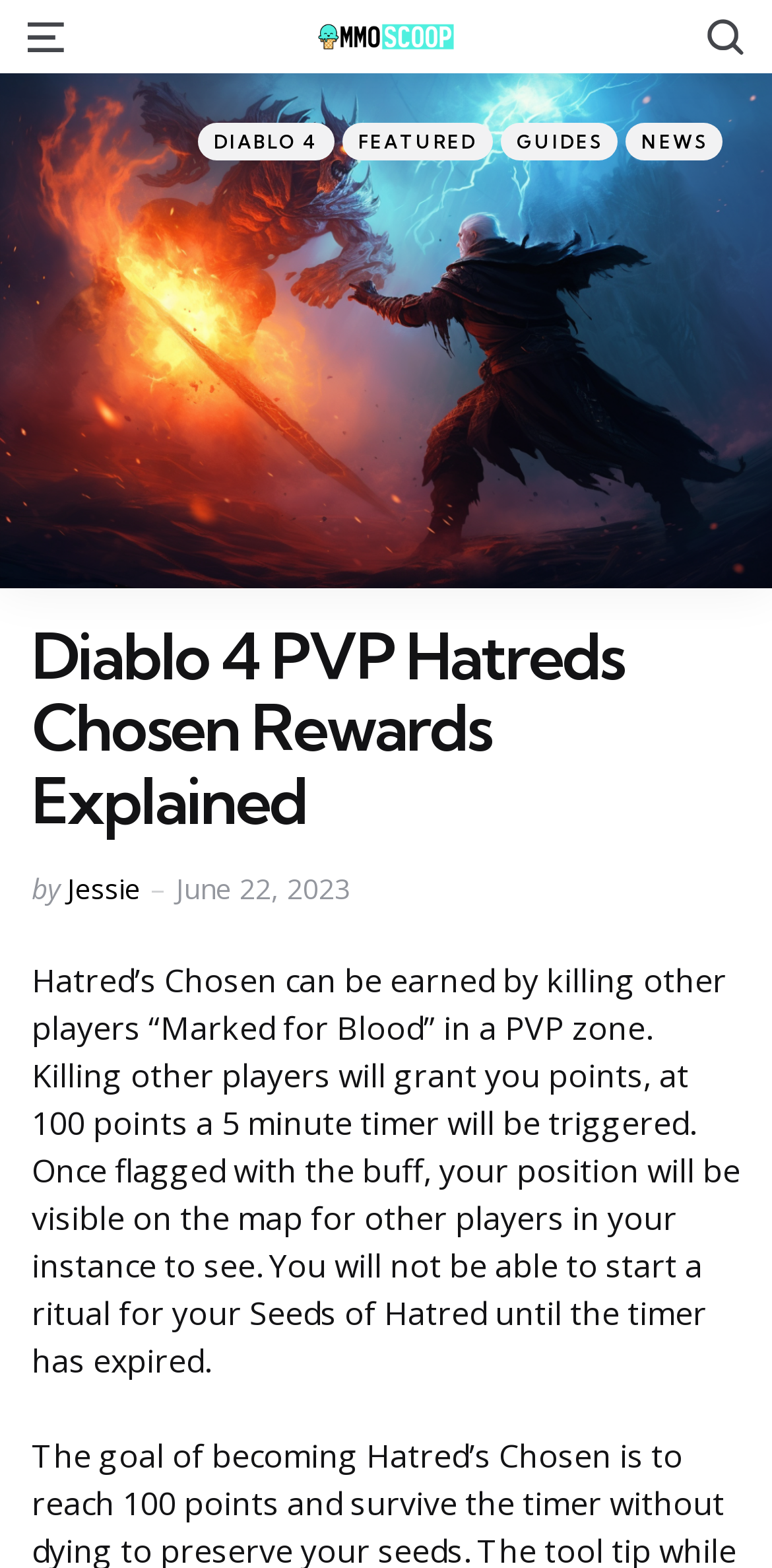Refer to the screenshot and answer the following question in detail:
When was the article posted?

The webpage displays the date 'June 22, 2023' in the 'Posted' section, indicating when the article was posted.